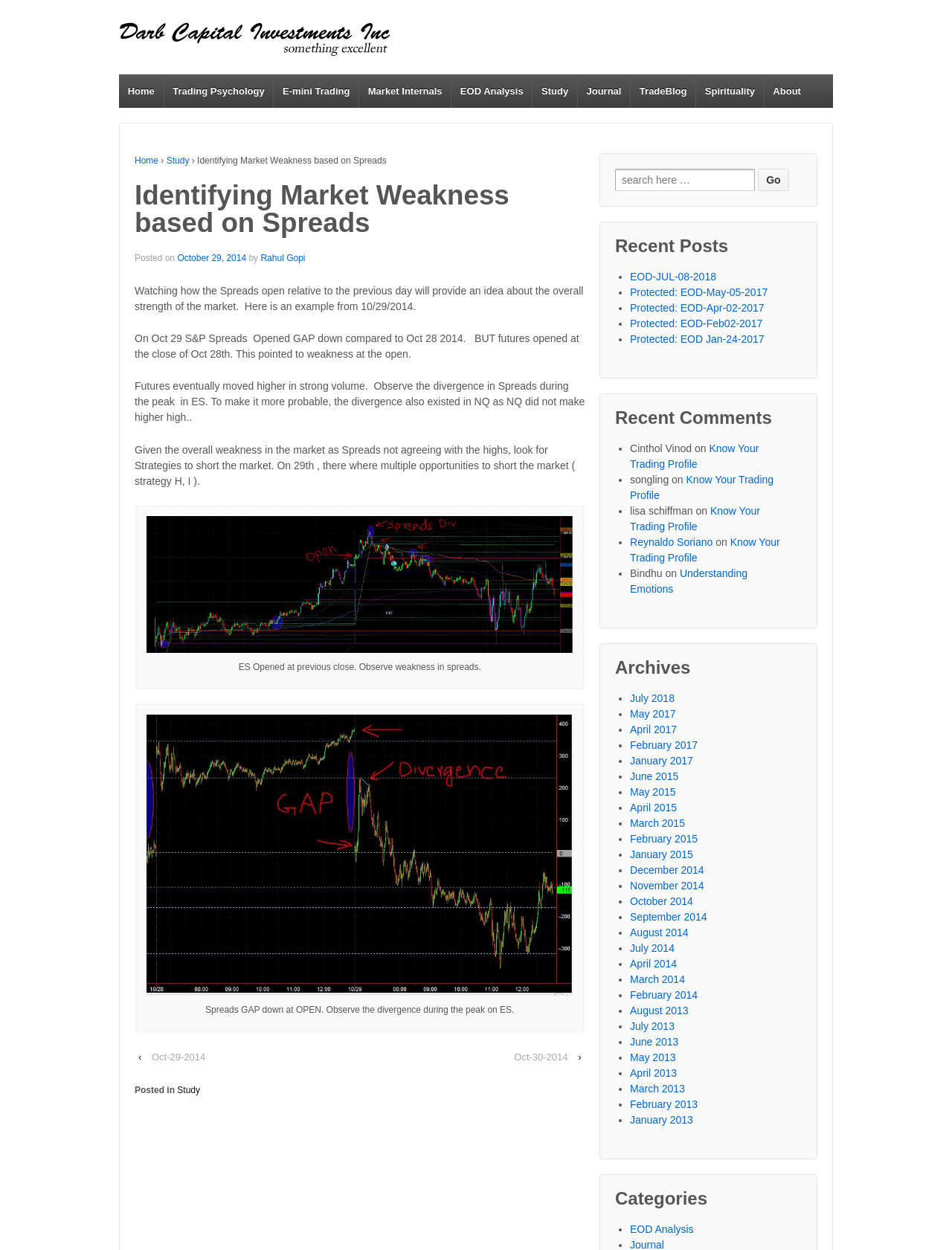Given the content of the image, can you provide a detailed answer to the question?
What is the name of the company?

The company name can be found in the top left corner of the webpage, where it is written as 'Darb Capital Investments Inc' next to the image of the company logo.